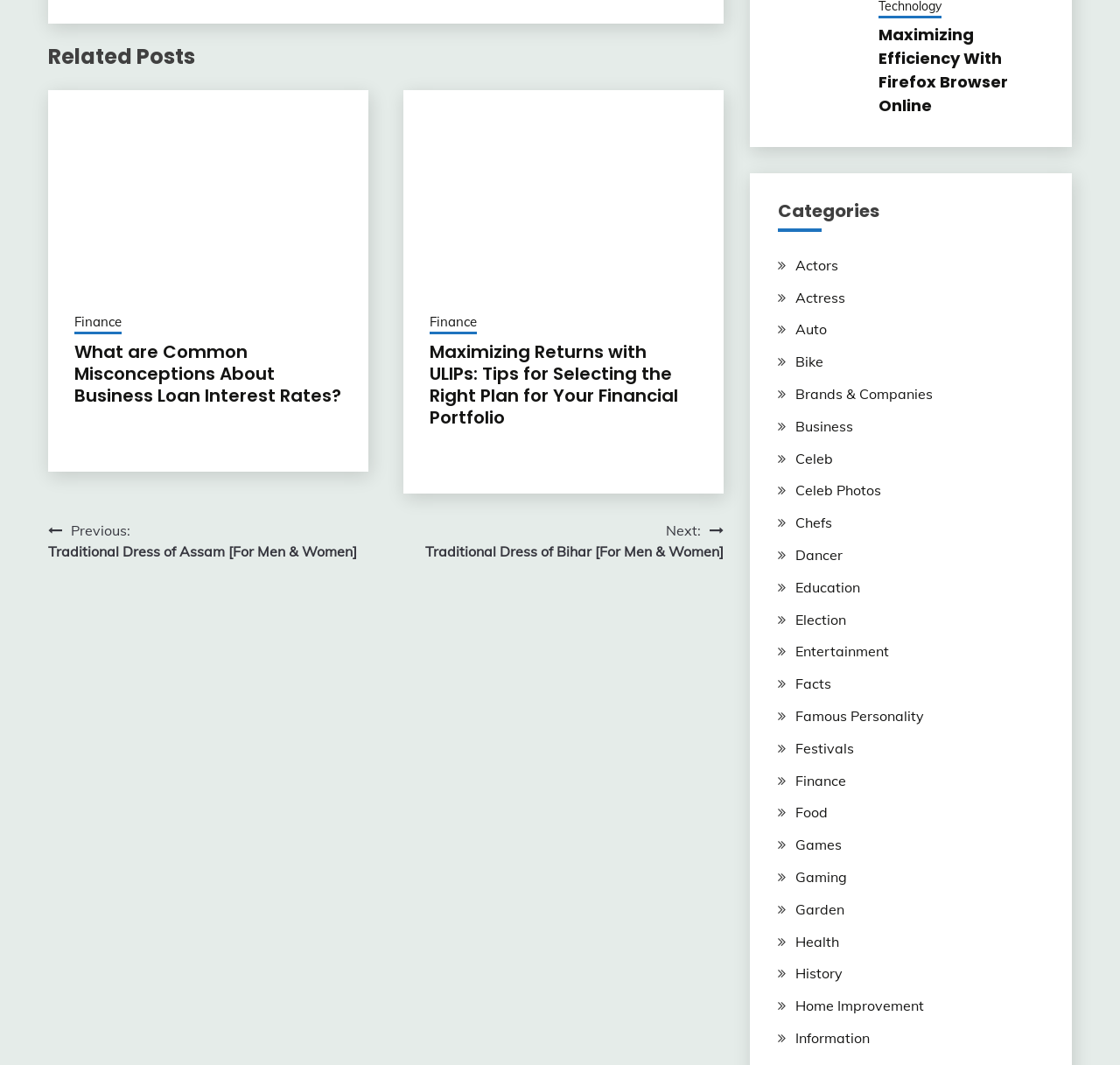How many categories are listed on the webpage?
Please answer the question as detailed as possible based on the image.

There are 25 links under the heading 'Categories', which suggests that there are 25 categories listed on the webpage.